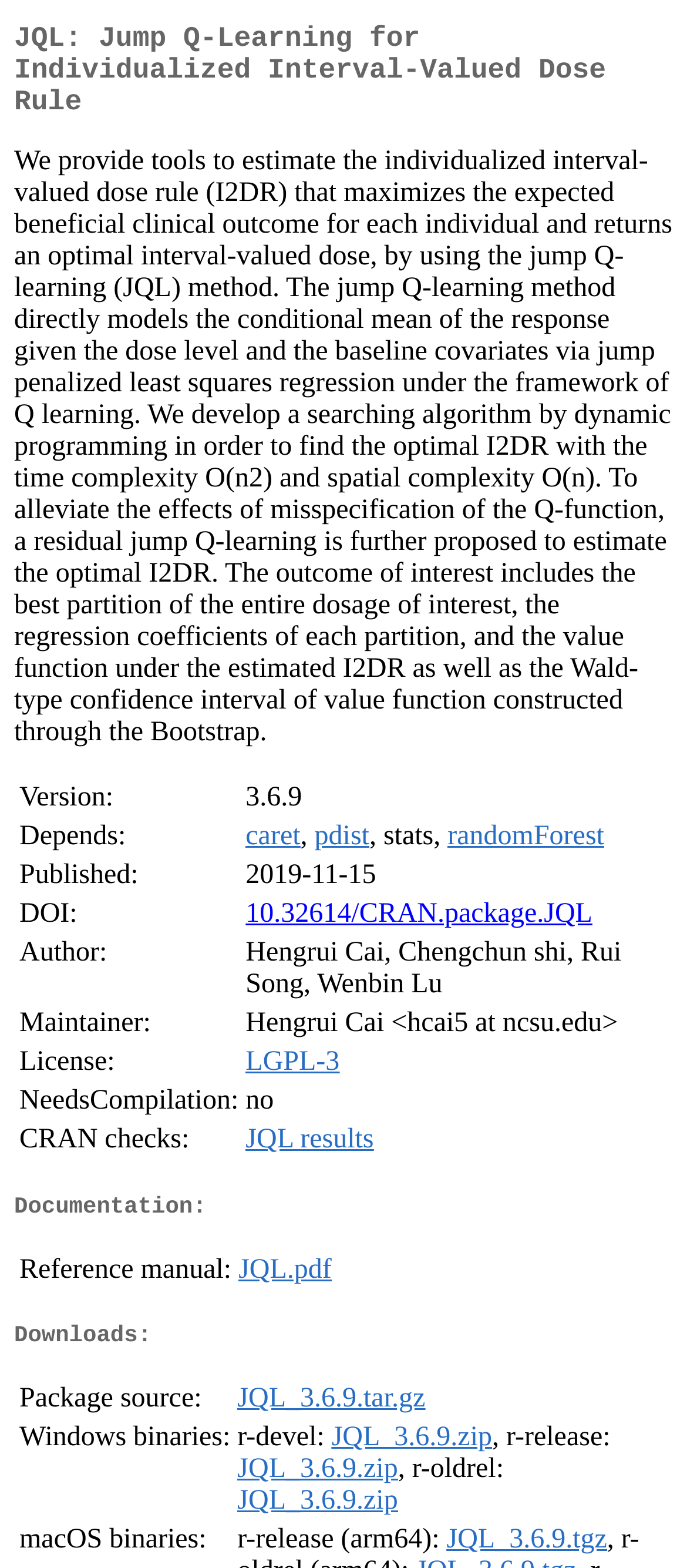Please indicate the bounding box coordinates of the element's region to be clicked to achieve the instruction: "Read reference manual". Provide the coordinates as four float numbers between 0 and 1, i.e., [left, top, right, bottom].

[0.347, 0.8, 0.483, 0.819]